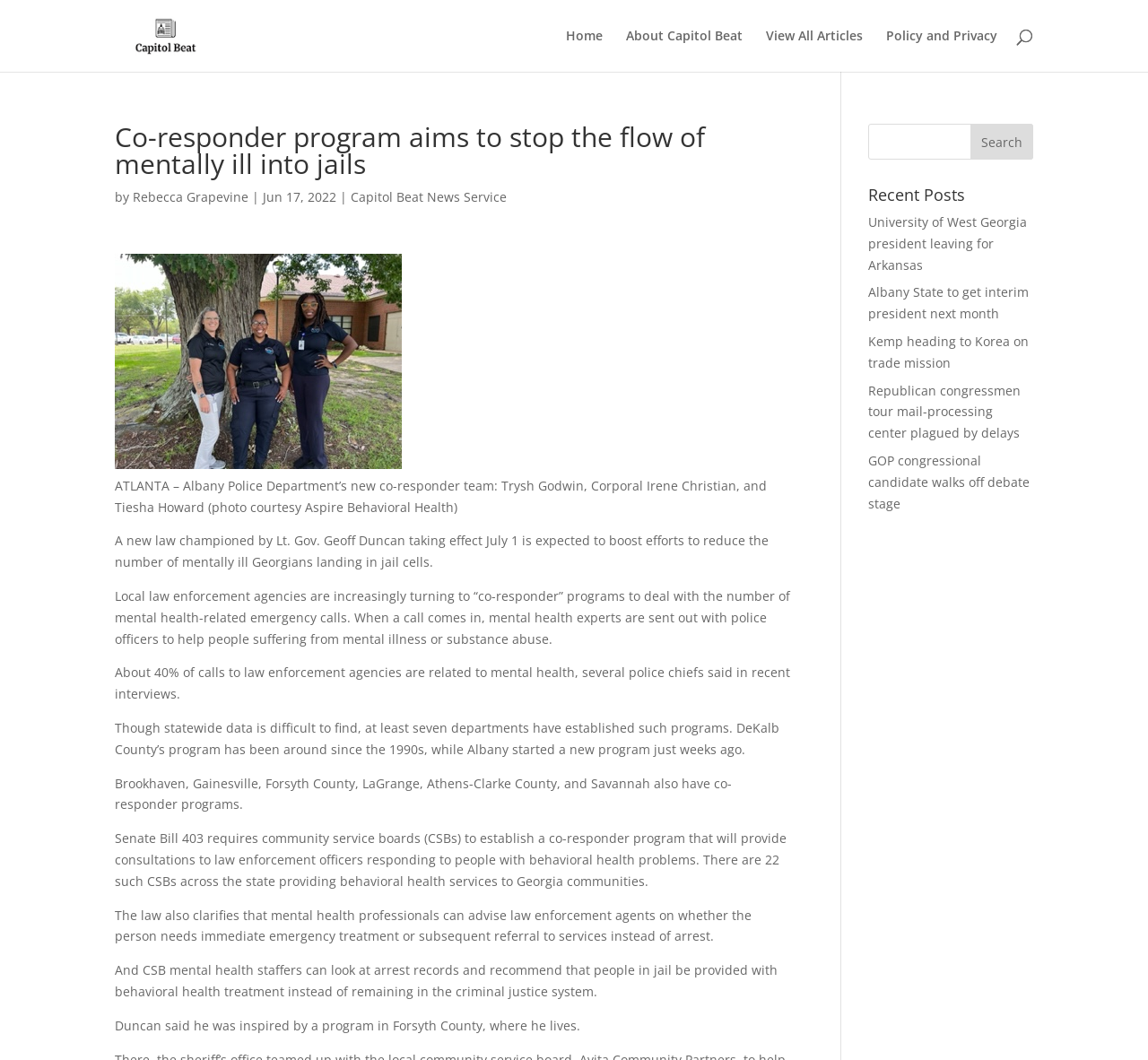Give a concise answer of one word or phrase to the question: 
What is the purpose of the co-responder program?

To reduce mentally ill in jail cells